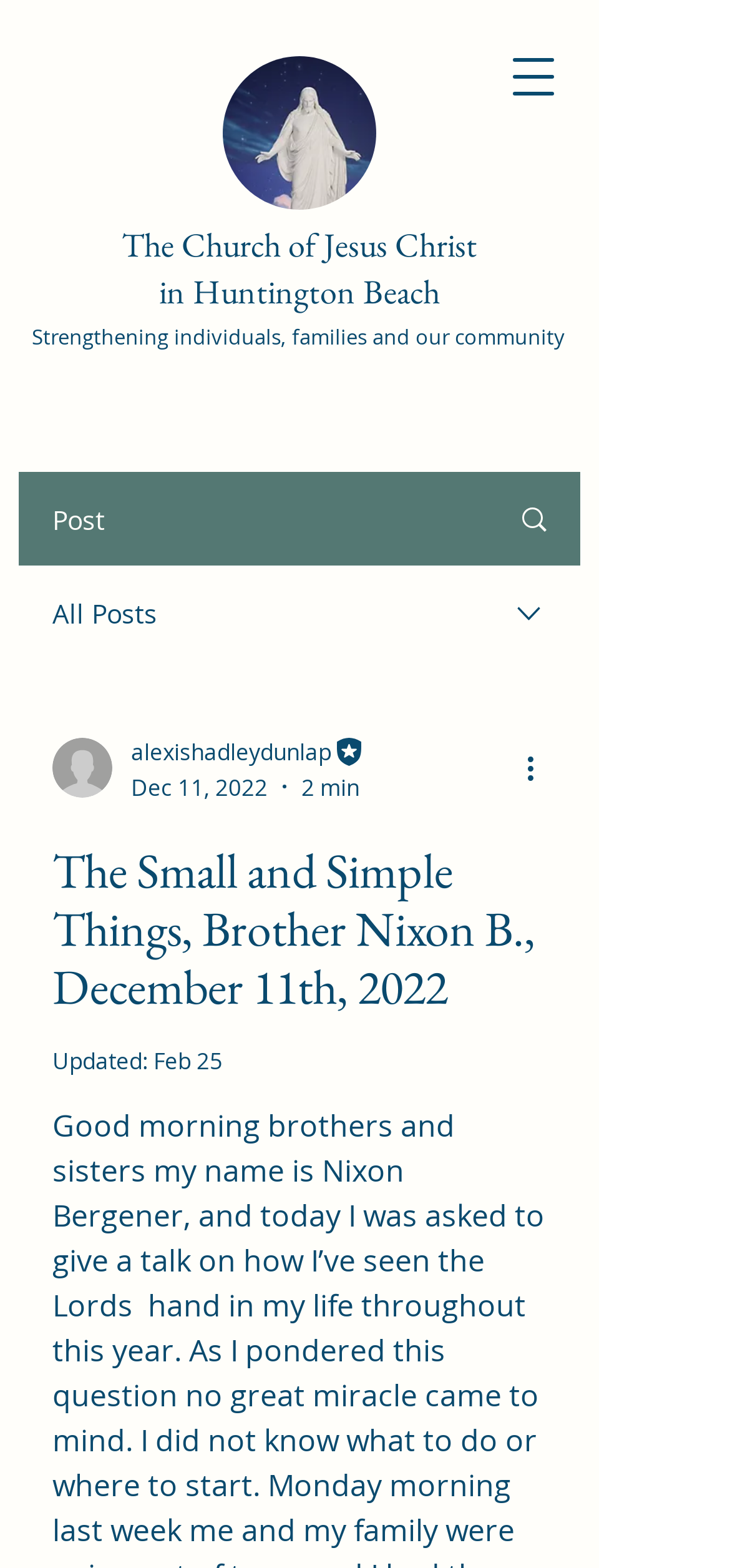Identify the bounding box coordinates necessary to click and complete the given instruction: "Read the post 'The Small and Simple Things, Brother Nixon B., December 11th, 2022'".

[0.072, 0.537, 0.749, 0.649]